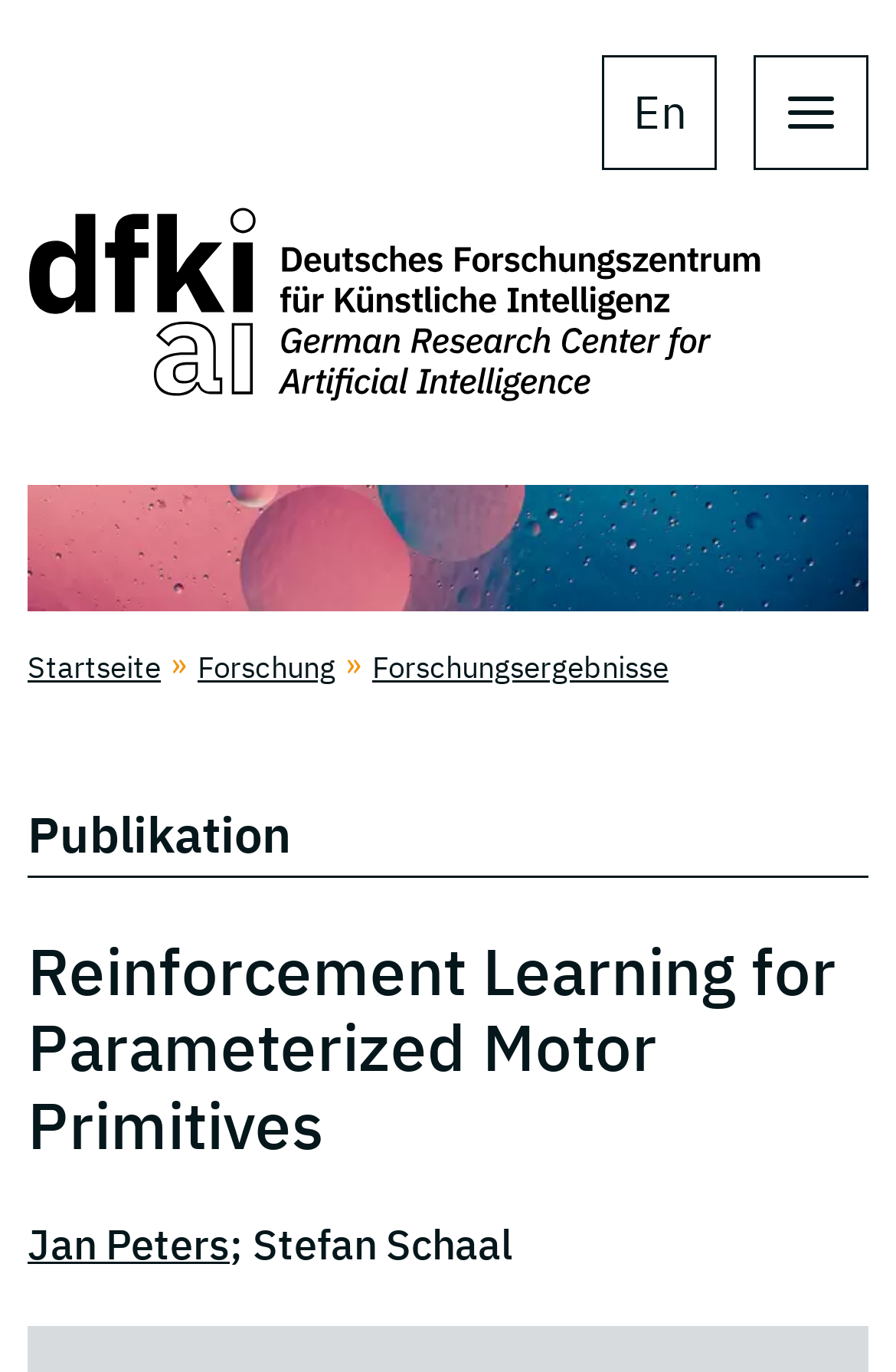Determine the primary headline of the webpage.

Reinforcement Learning for Parameterized Motor Primitives